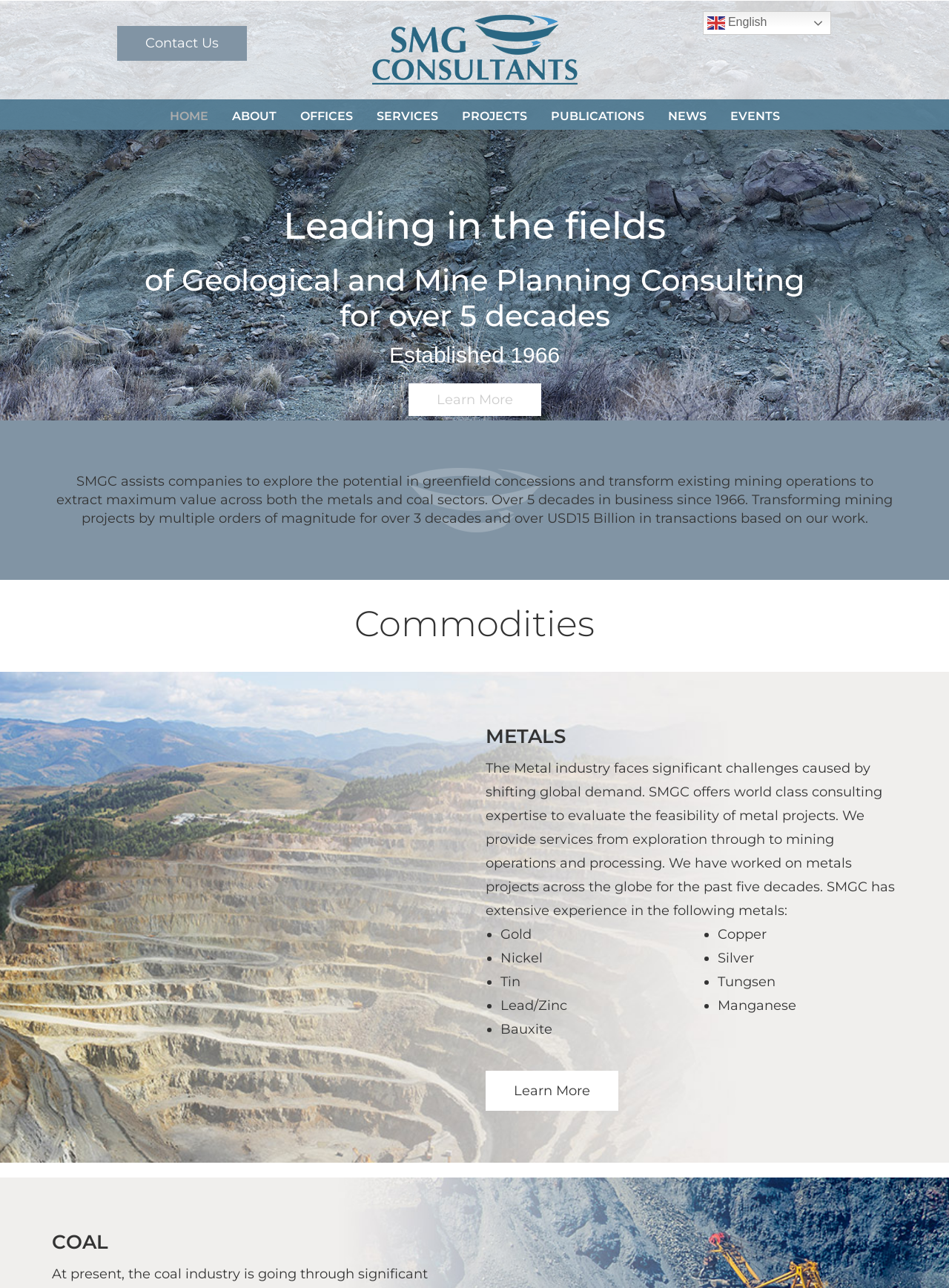How long has SMGC been in business?
Please respond to the question thoroughly and include all relevant details.

The webpage states that SMGC was established in 1966, which implies that the company has been in business for over 5 decades.